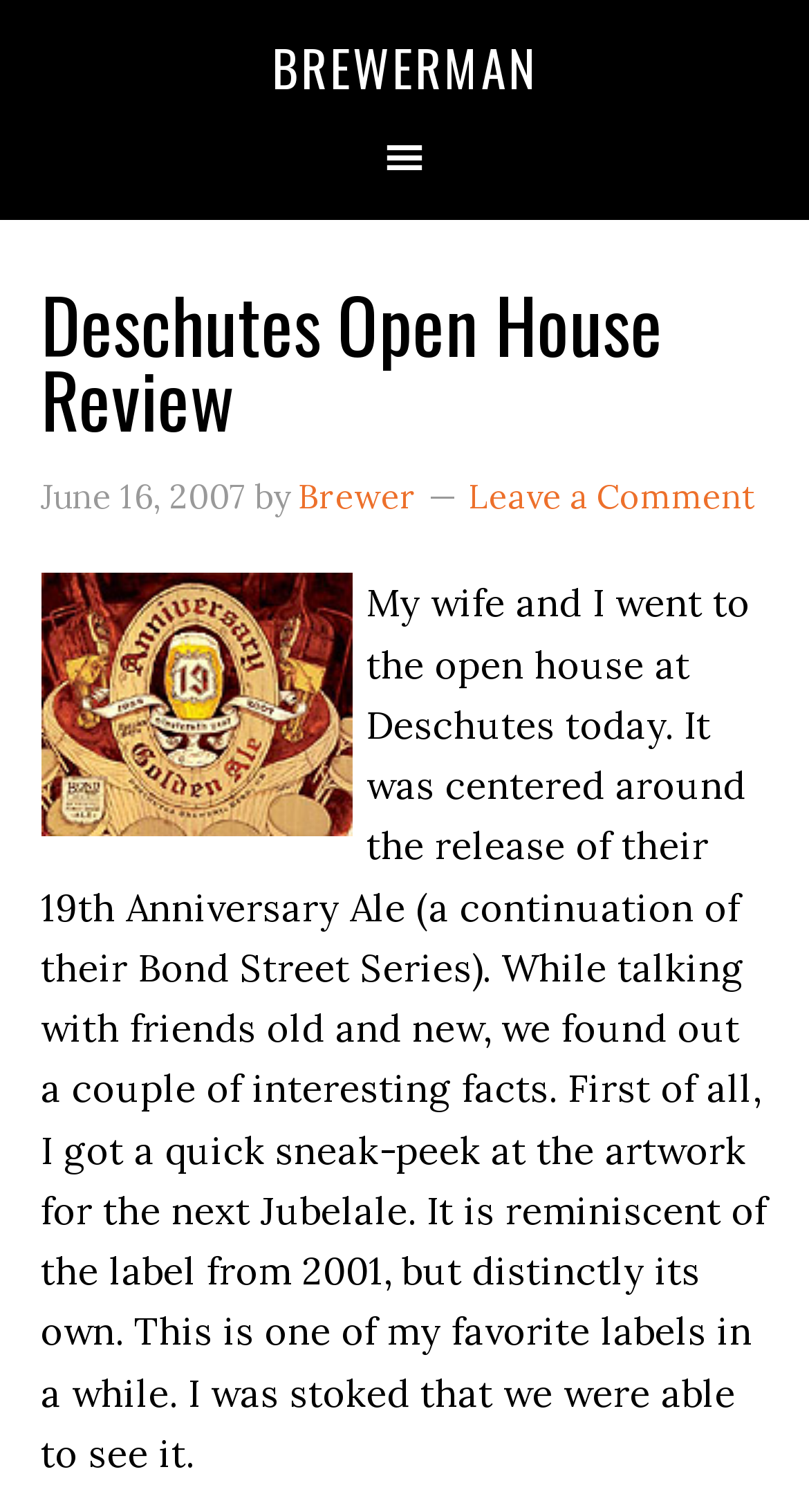Extract the bounding box of the UI element described as: "Leave a Comment".

[0.578, 0.315, 0.935, 0.342]